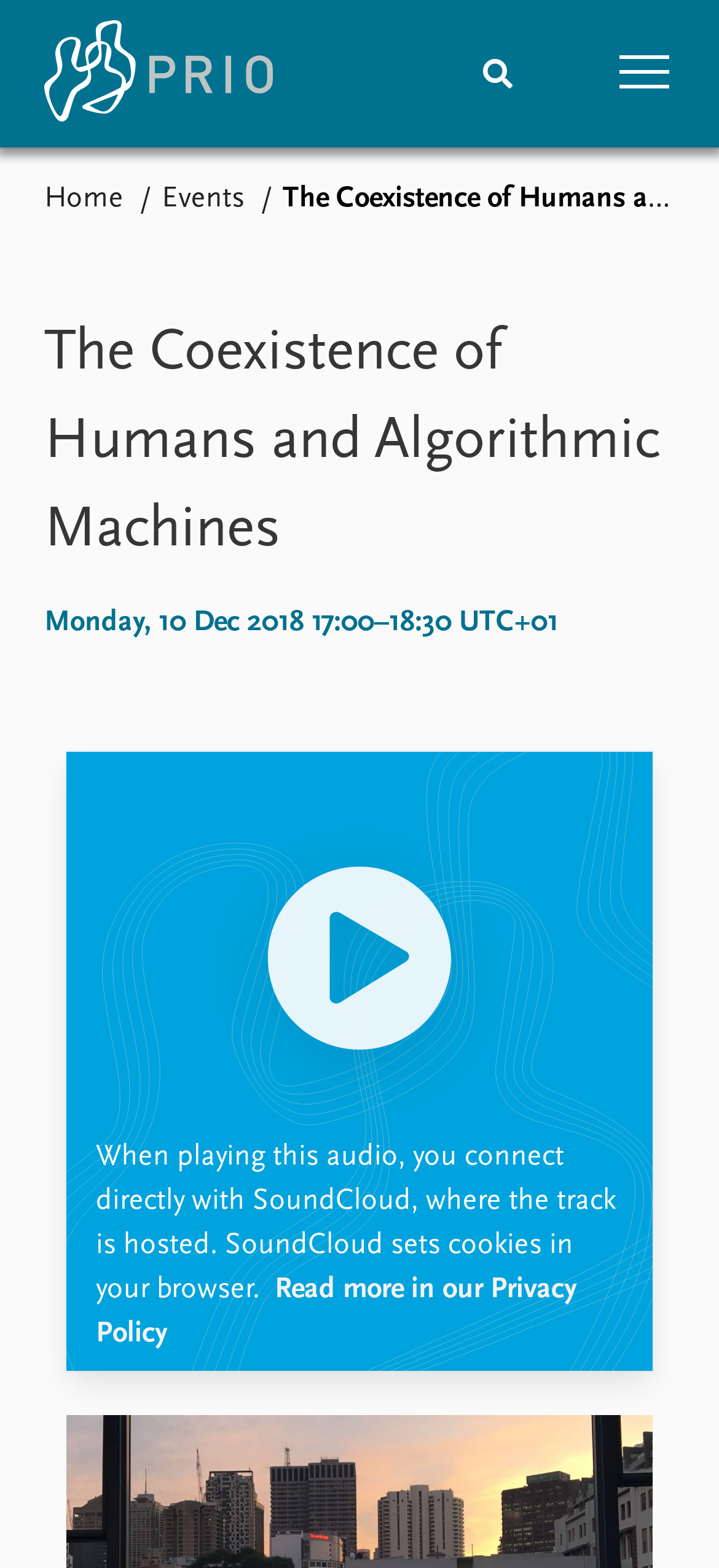What is the name of the research institute? Observe the screenshot and provide a one-word or short phrase answer.

PRIO